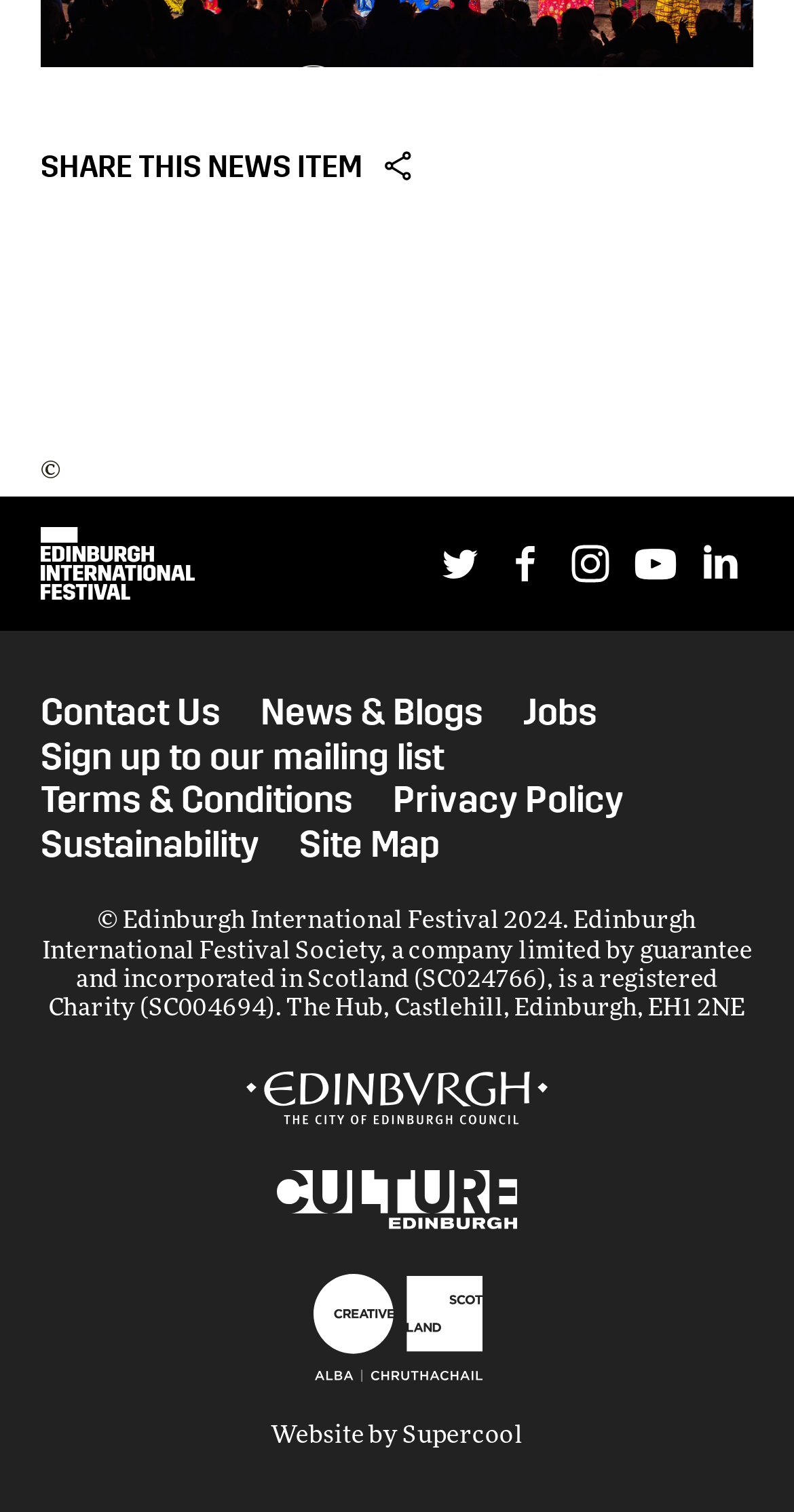What is the copyright year of the Edinburgh International Festival?
Please give a detailed and elaborate answer to the question based on the image.

The copyright year can be found in the 'Small Print' section at the bottom of the webpage, where it states '© Edinburgh International Festival 2024'.